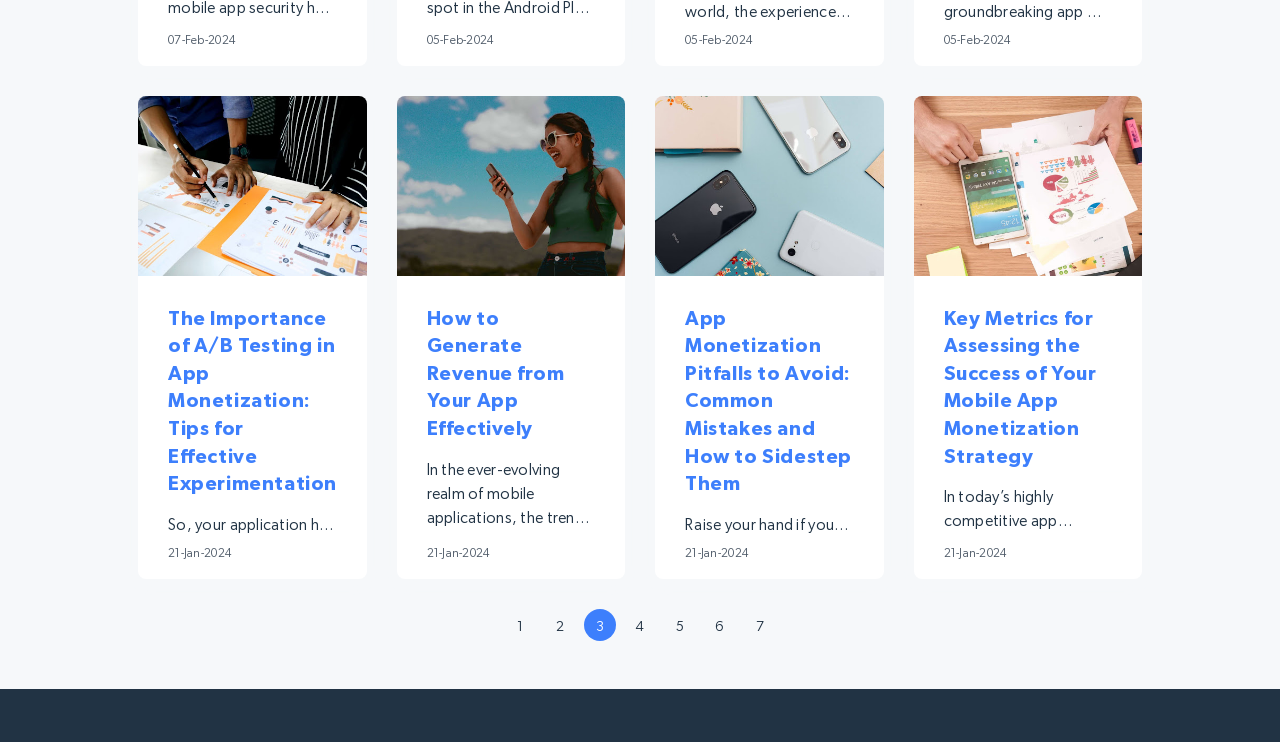Give the bounding box coordinates for this UI element: "parent_node: 1". The coordinates should be four float numbers between 0 and 1, arranged as [left, top, right, bottom].

[0.362, 0.82, 0.388, 0.863]